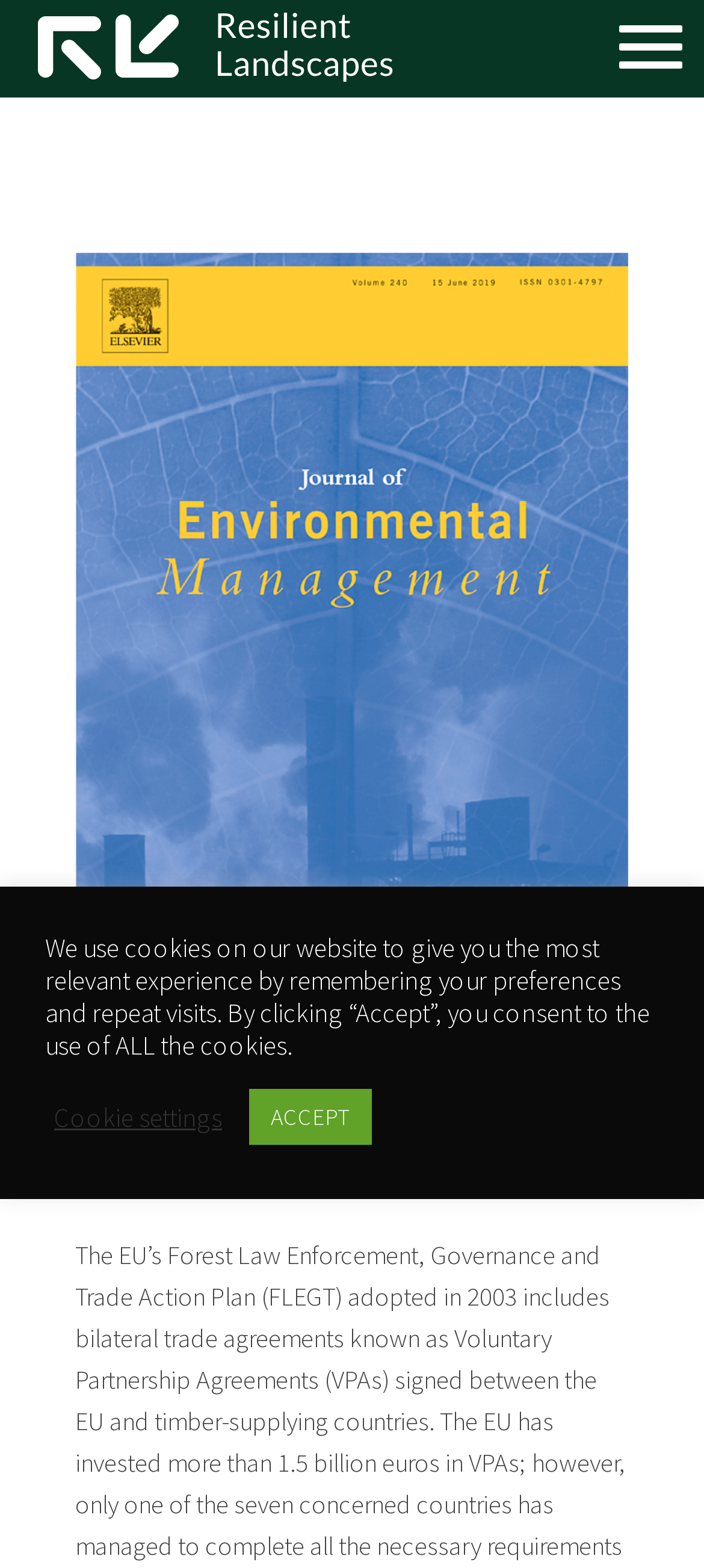Respond to the following query with just one word or a short phrase: 
How many buttons are there in the cookie section?

2